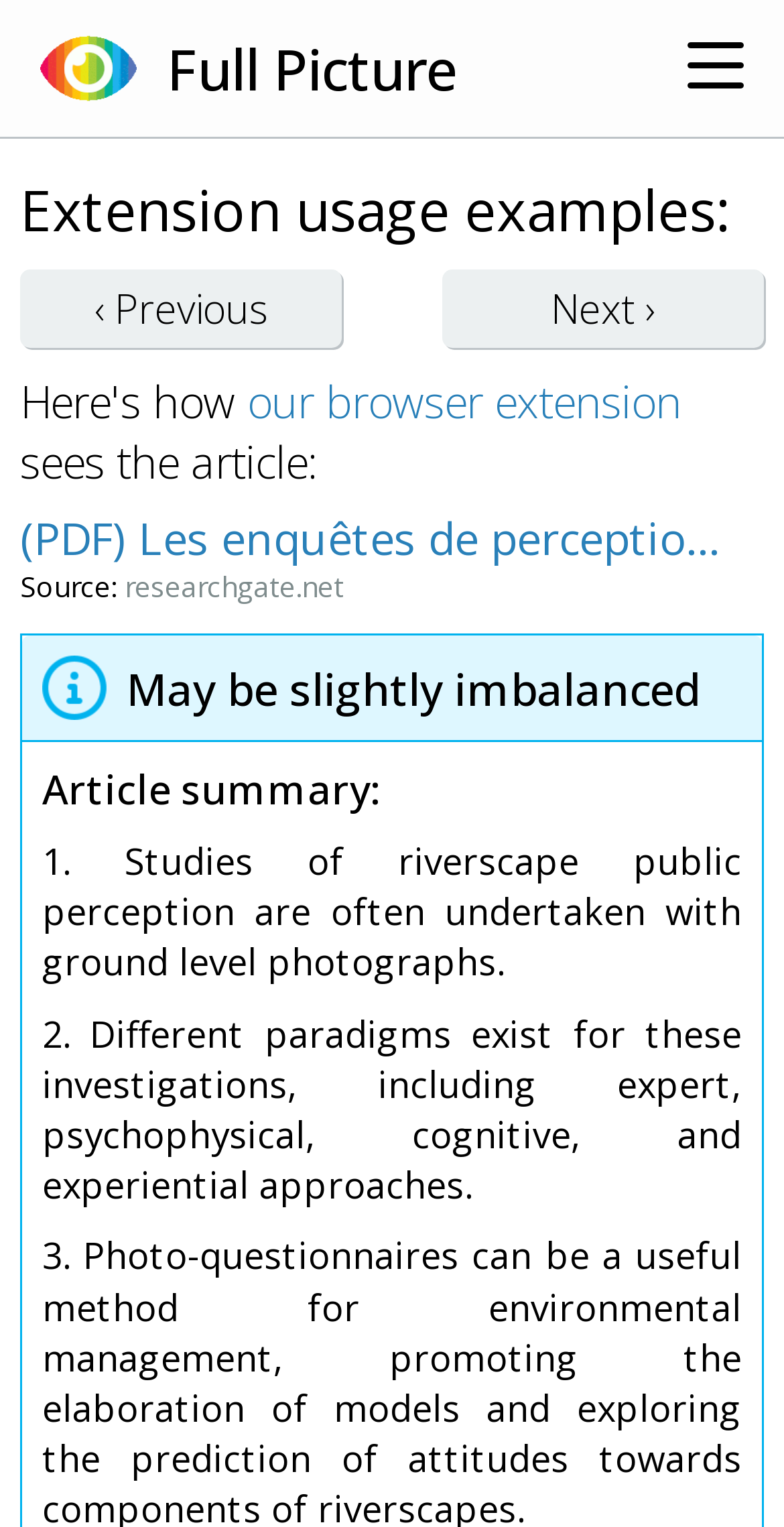Please identify the bounding box coordinates of the area I need to click to accomplish the following instruction: "Check the 'What is it?' section".

[0.051, 0.087, 1.0, 0.147]